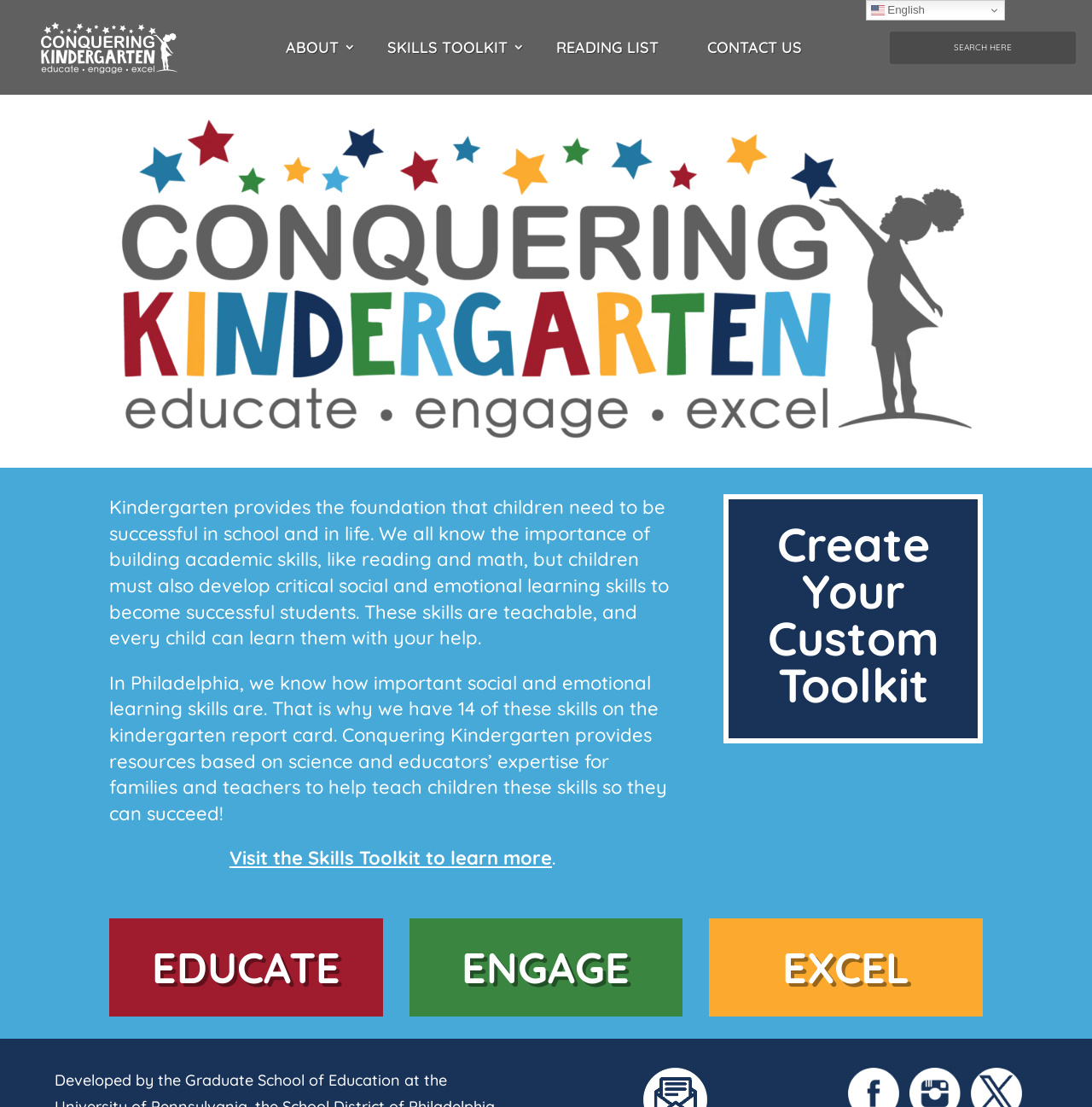From the details in the image, provide a thorough response to the question: What is the name of the organization behind this webpage?

The webpage title 'HOME - Conquering Kindergarten' suggests that the organization behind this webpage is Conquering Kindergarten, which provides resources and support for kindergarten education.